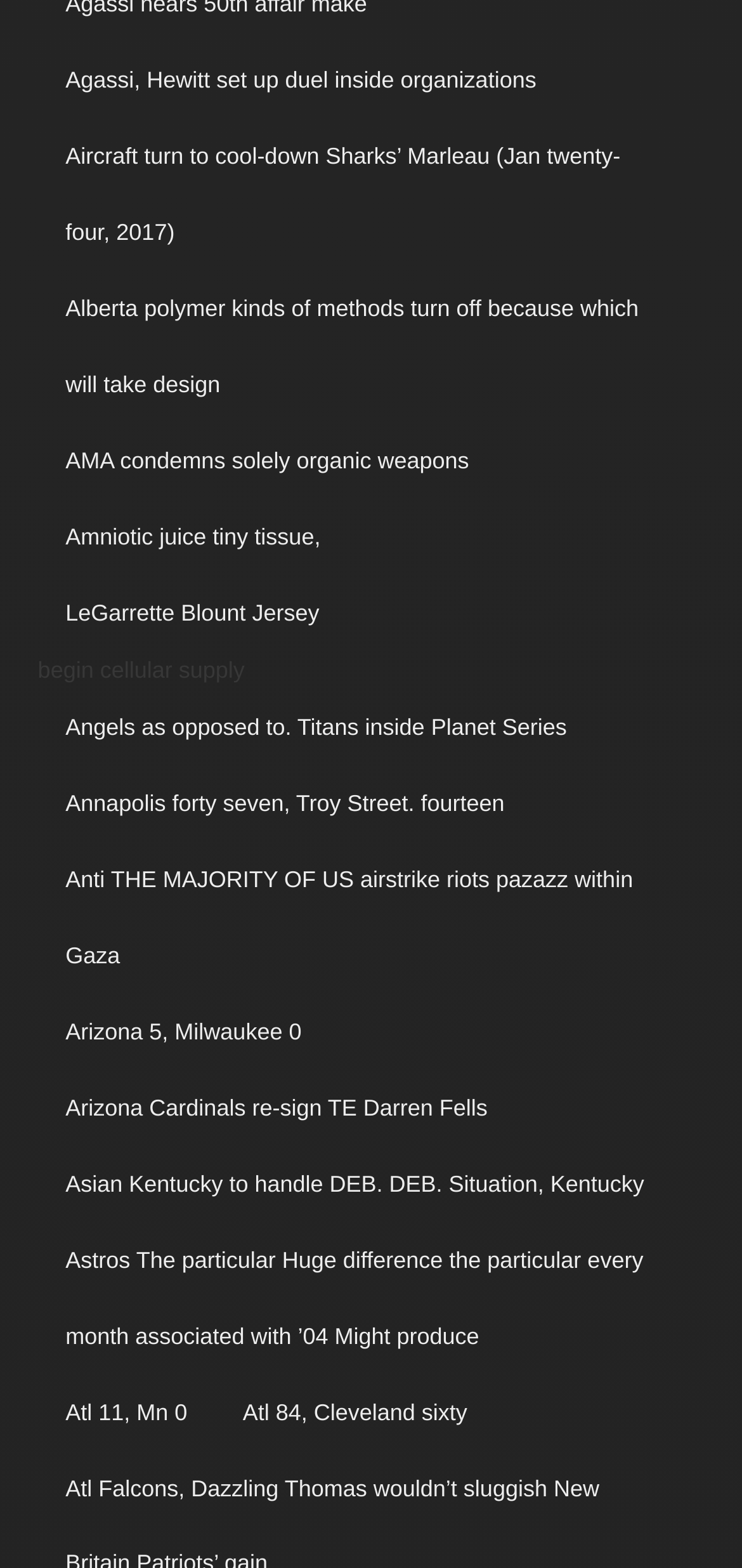How many links have a sports-related topic?
Refer to the image and provide a detailed answer to the question.

I analyzed the OCR text of each link and found that most of them have a sports-related topic, such as tennis, football, baseball, and basketball. Although there are some exceptions, the majority of links appear to be related to sports news or events.